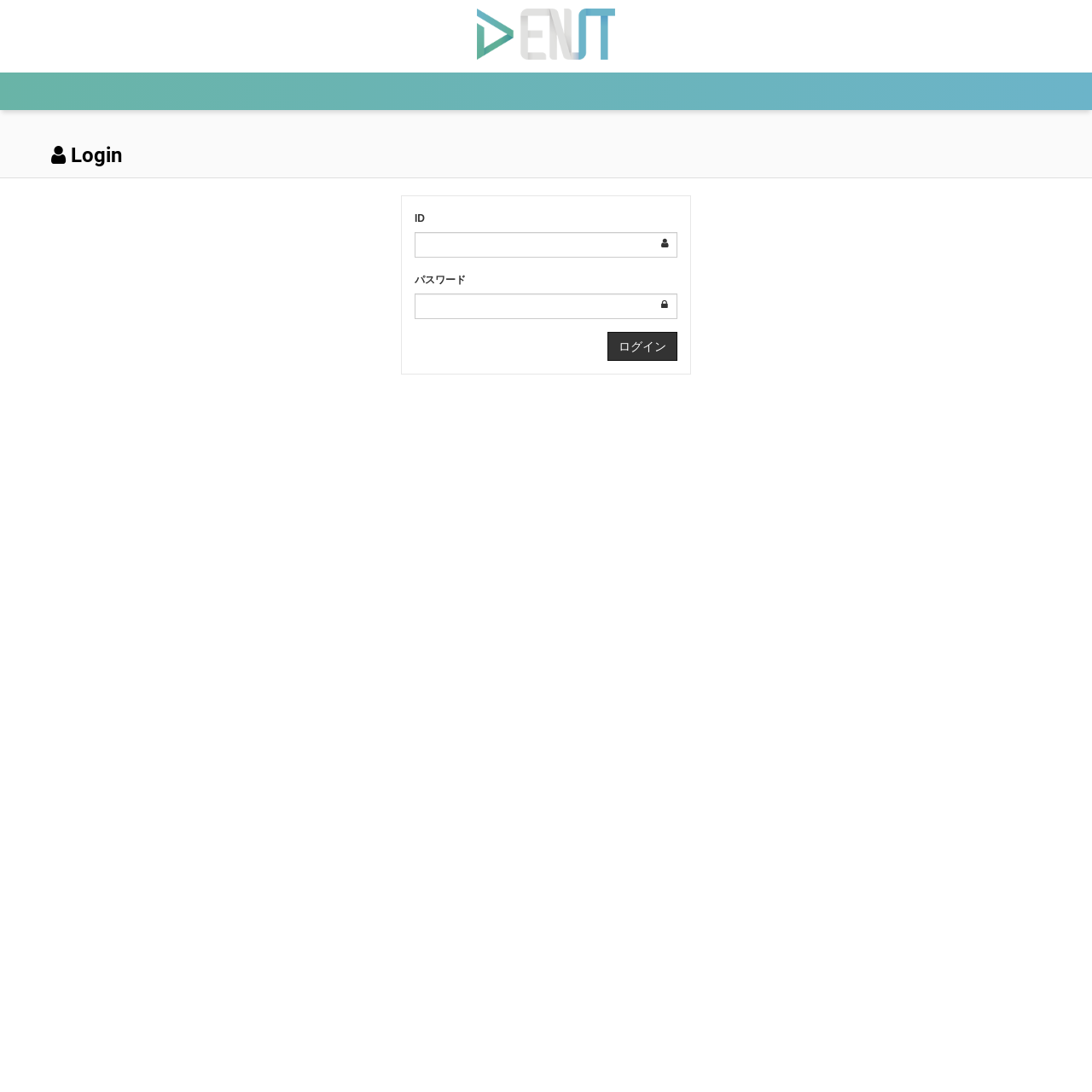Respond with a single word or phrase for the following question: 
What is the purpose of this webpage?

Login